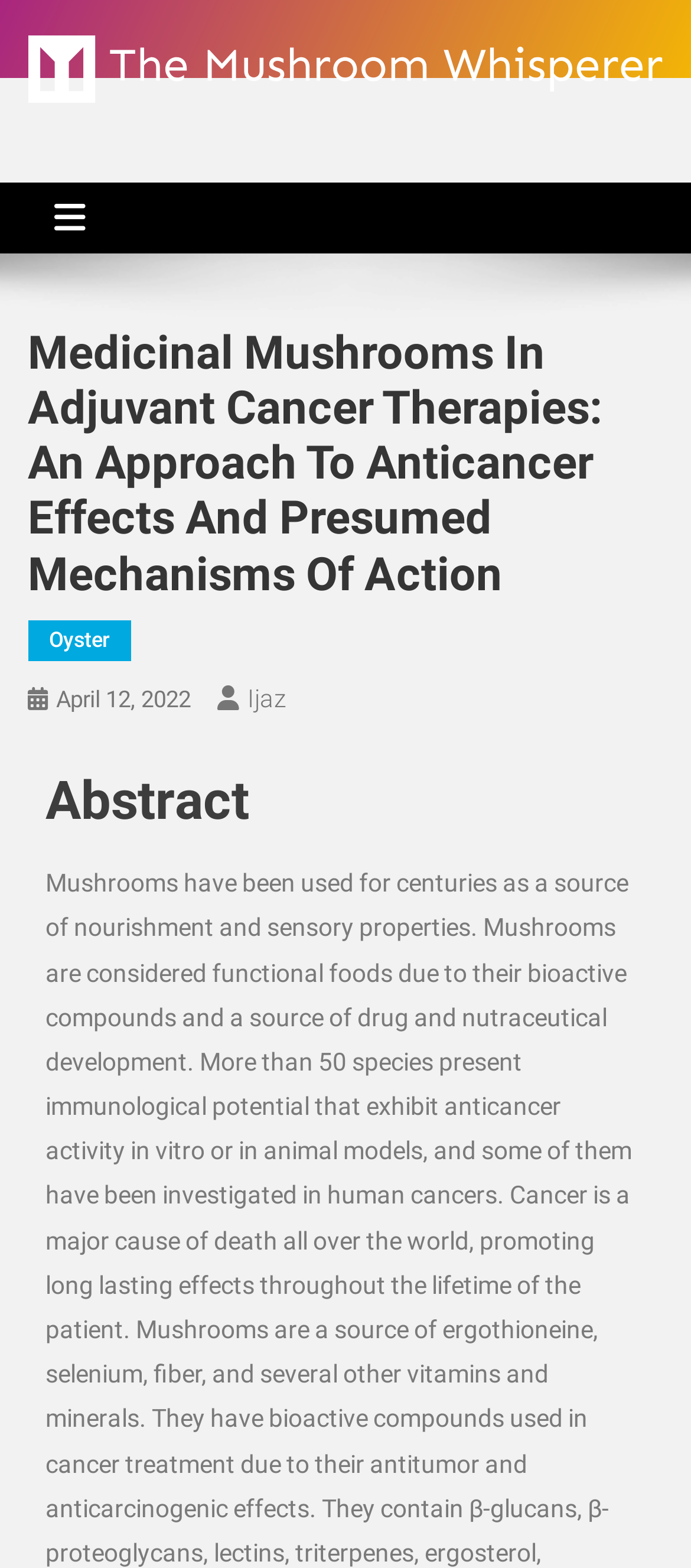Locate the UI element that matches the description April 12, 2022April 12, 2022 in the webpage screenshot. Return the bounding box coordinates in the format (top-left x, top-left y, bottom-right x, bottom-right y), with values ranging from 0 to 1.

[0.081, 0.437, 0.276, 0.454]